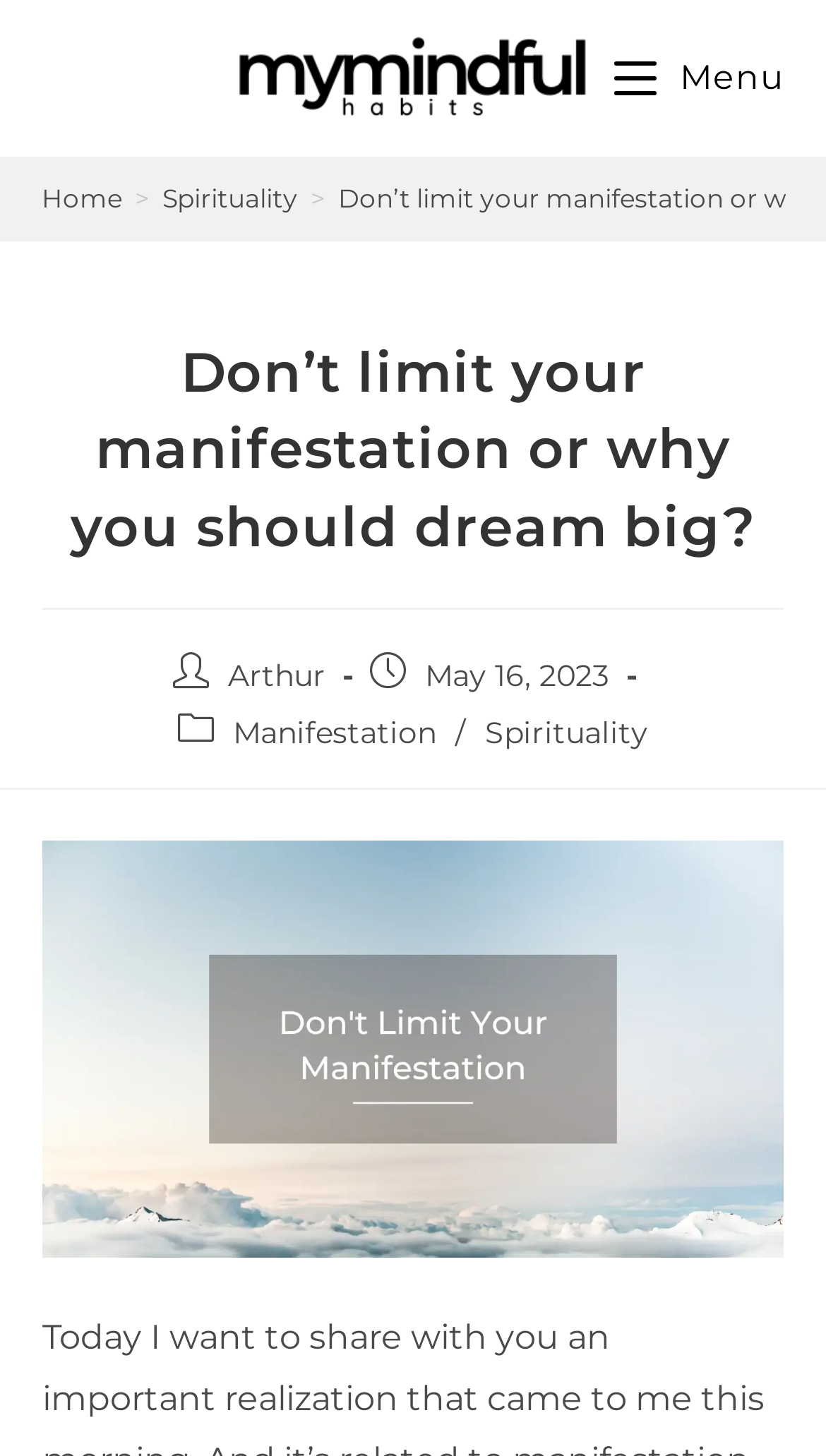Identify the bounding box coordinates for the UI element described by the following text: "Spirituality". Provide the coordinates as four float numbers between 0 and 1, in the format [left, top, right, bottom].

[0.587, 0.49, 0.785, 0.516]